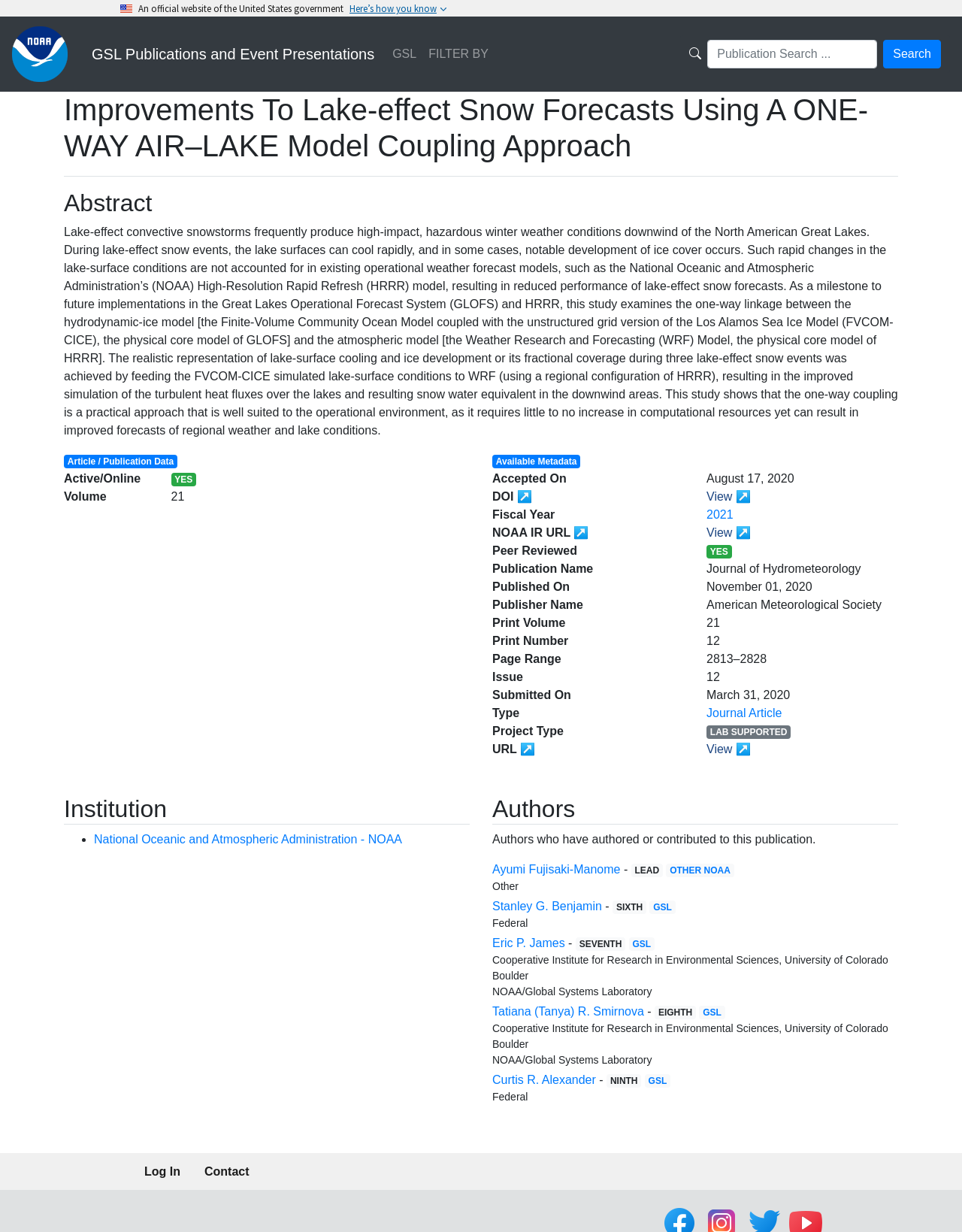What is the institution of the authors?
Look at the image and respond with a one-word or short phrase answer.

National Oceanic and Atmospheric Administration - NOAA